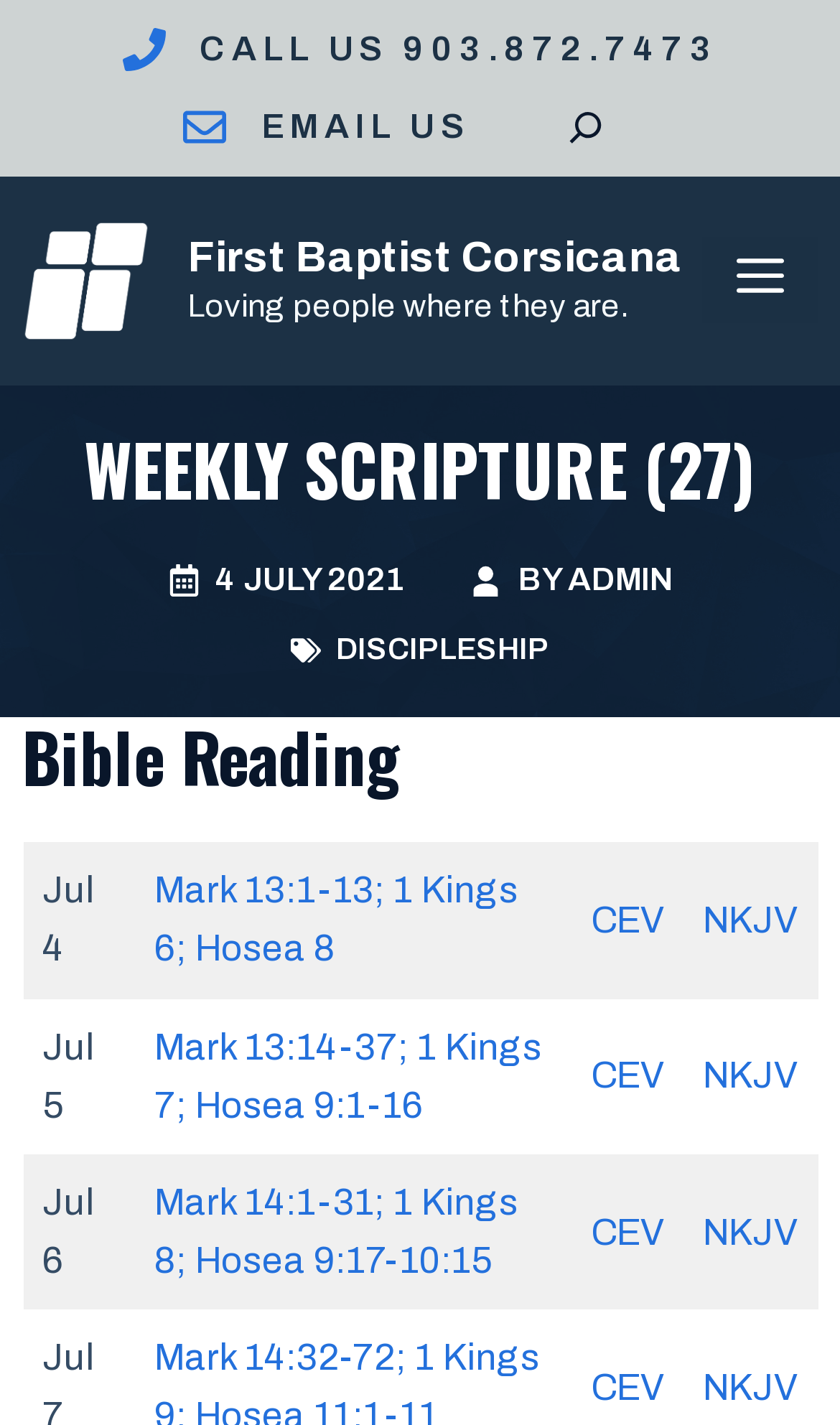What is the name of the church?
Answer the question based on the image using a single word or a brief phrase.

First Baptist Corsicana